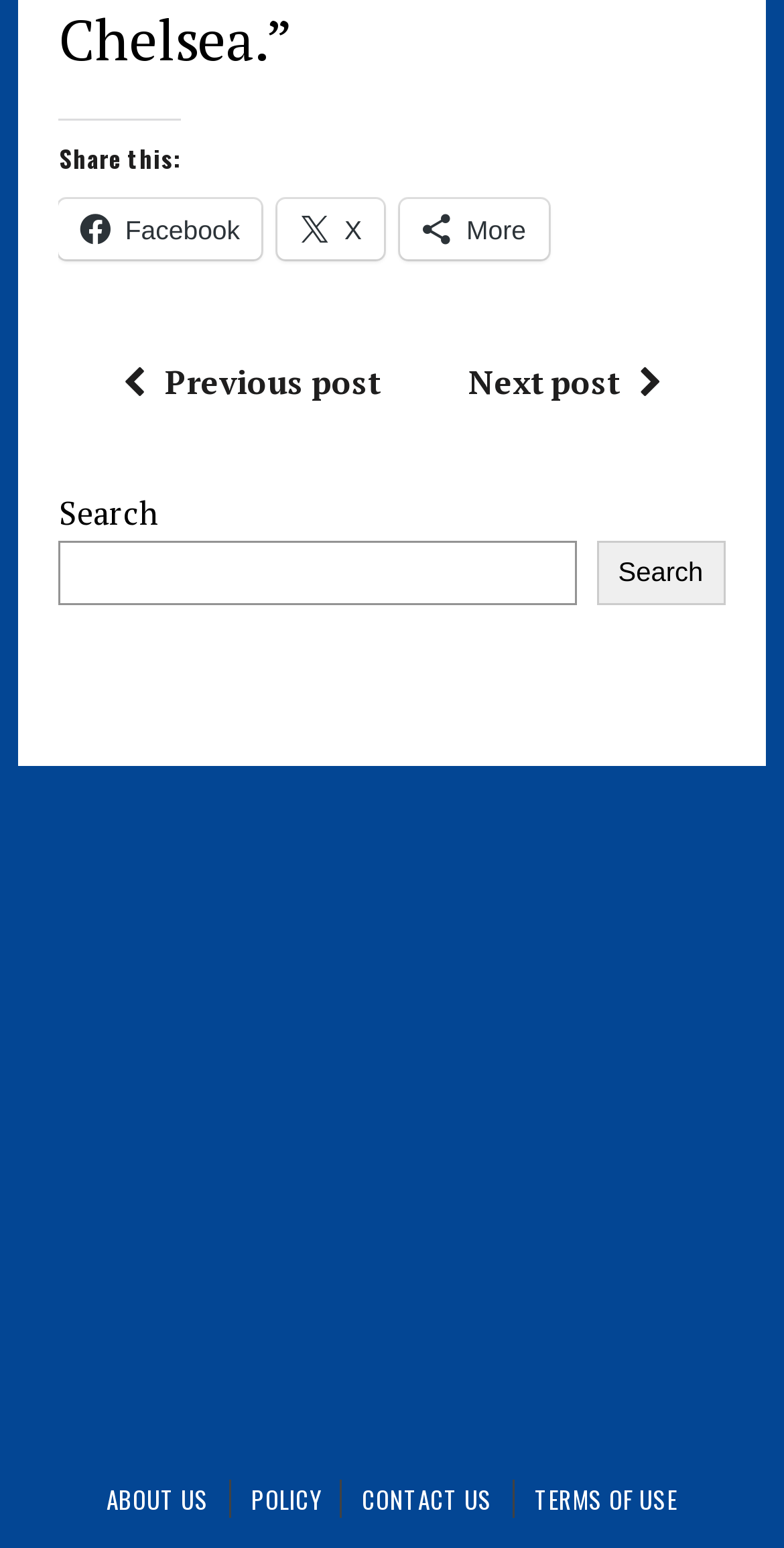Given the content of the image, can you provide a detailed answer to the question?
What is the purpose of the search box?

The search box is located below the social media sharing options and has a 'Search' label. It is accompanied by a 'Search' button, indicating that it is used to search for content within the website.